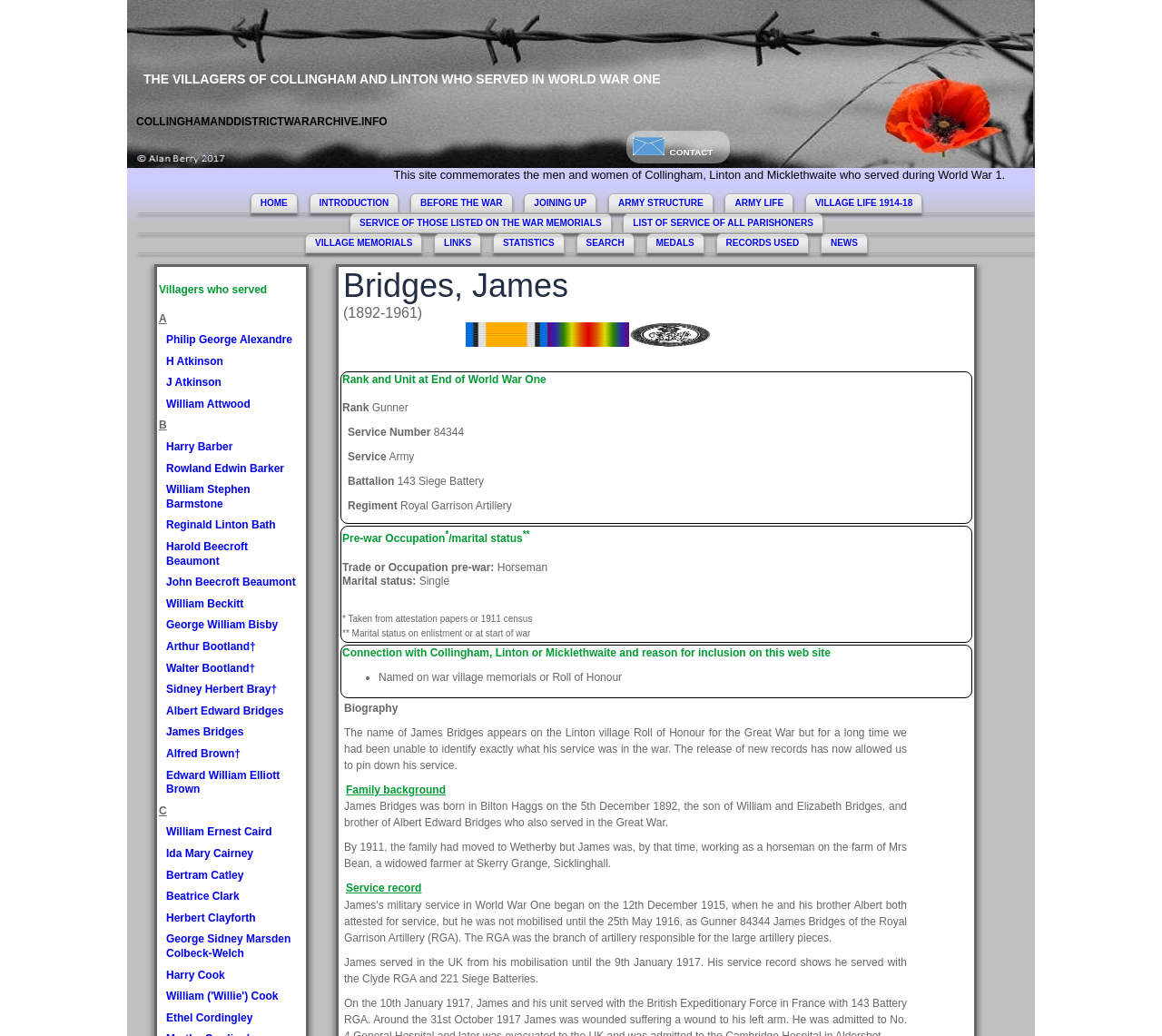What is the marital status of James Bridges?
Can you provide a detailed and comprehensive answer to the question?

The webpage indicates that James Bridges' marital status was Single. This information is provided in the section about James Bridges, which includes details about his personal life, including his marital status, in addition to his service during World War 1.